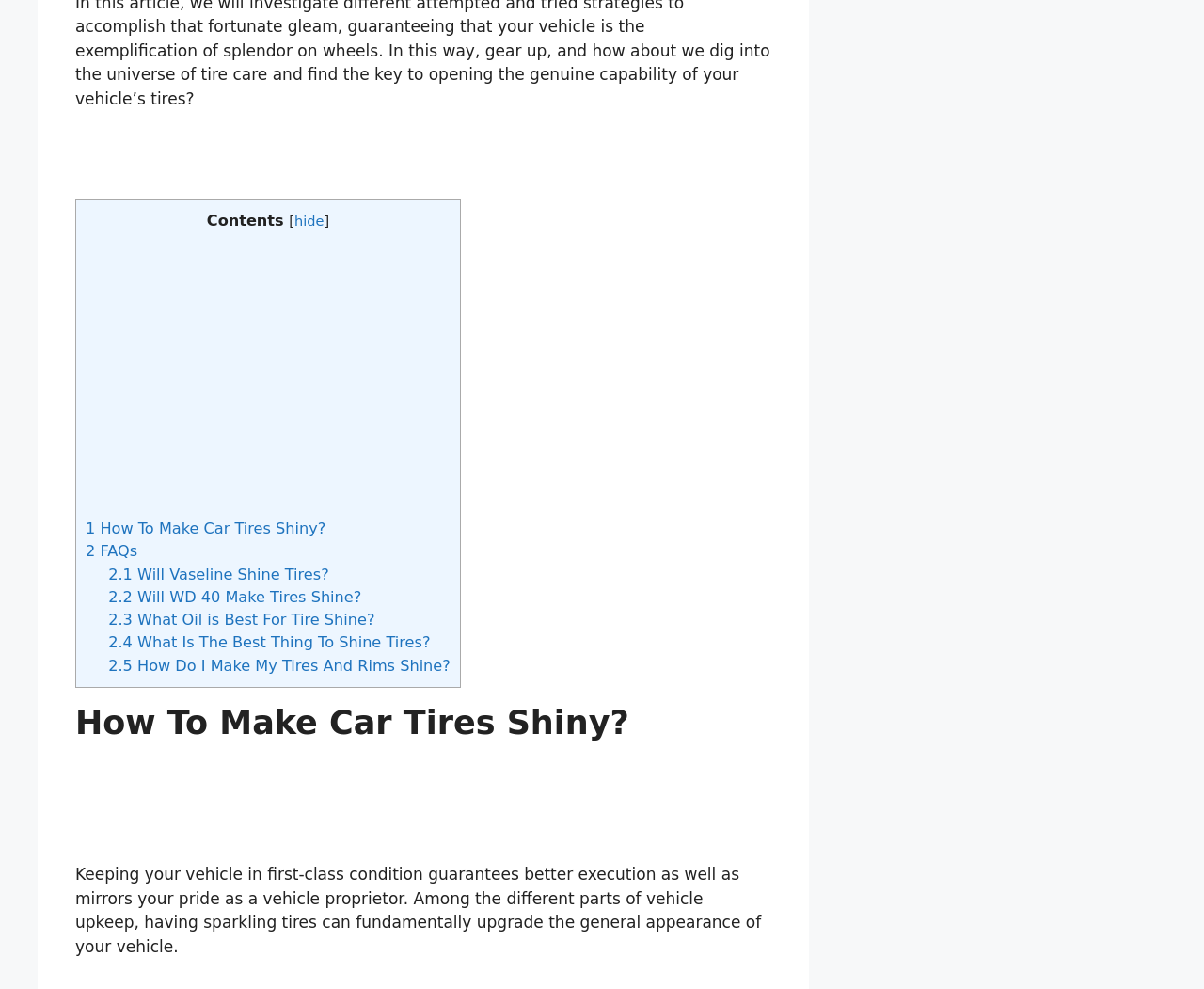Please locate the bounding box coordinates of the element that should be clicked to achieve the given instruction: "Read the article E-cigarettes and French people: Time for another French Revolution?".

None